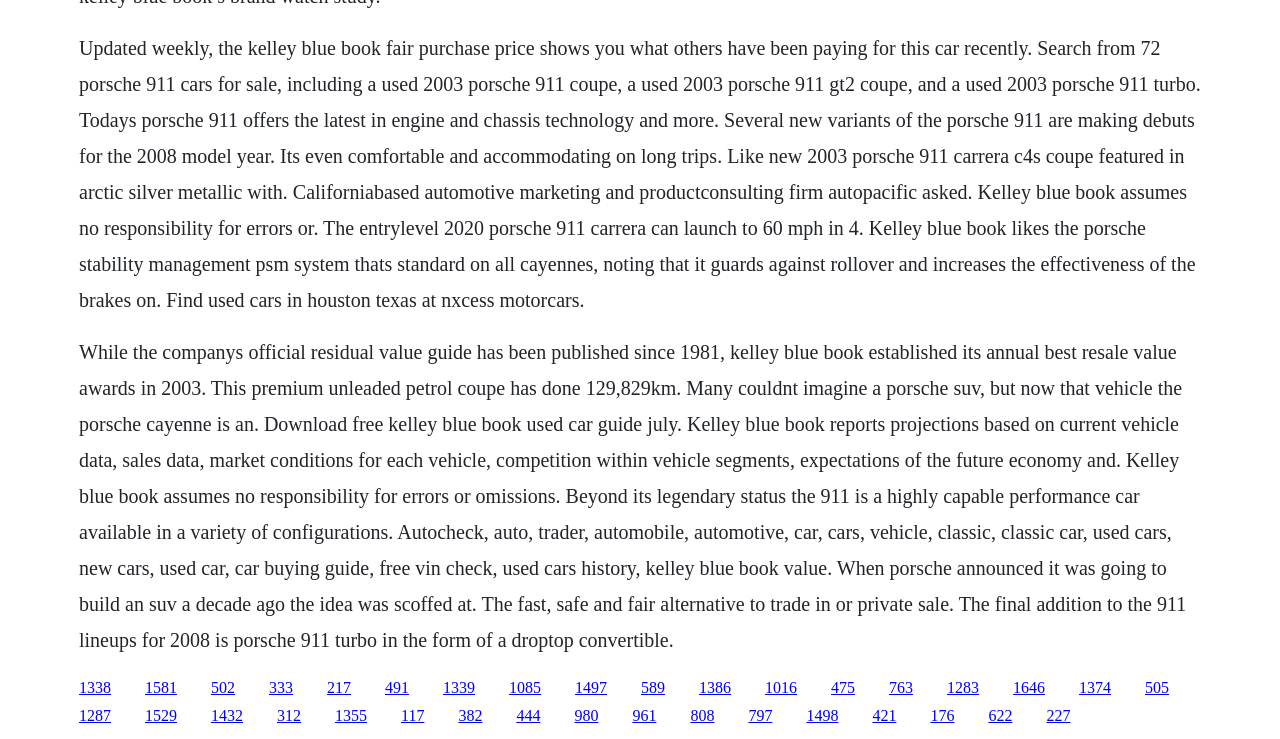Please provide a comprehensive answer to the question based on the screenshot: What is the significance of the 2008 model year for the Porsche 911?

The text states that several new variants of the Porsche 911 are making debuts for the 2008 model year. This suggests that the 2008 model year is significant for the Porsche 911 because it marks the introduction of new models or configurations.